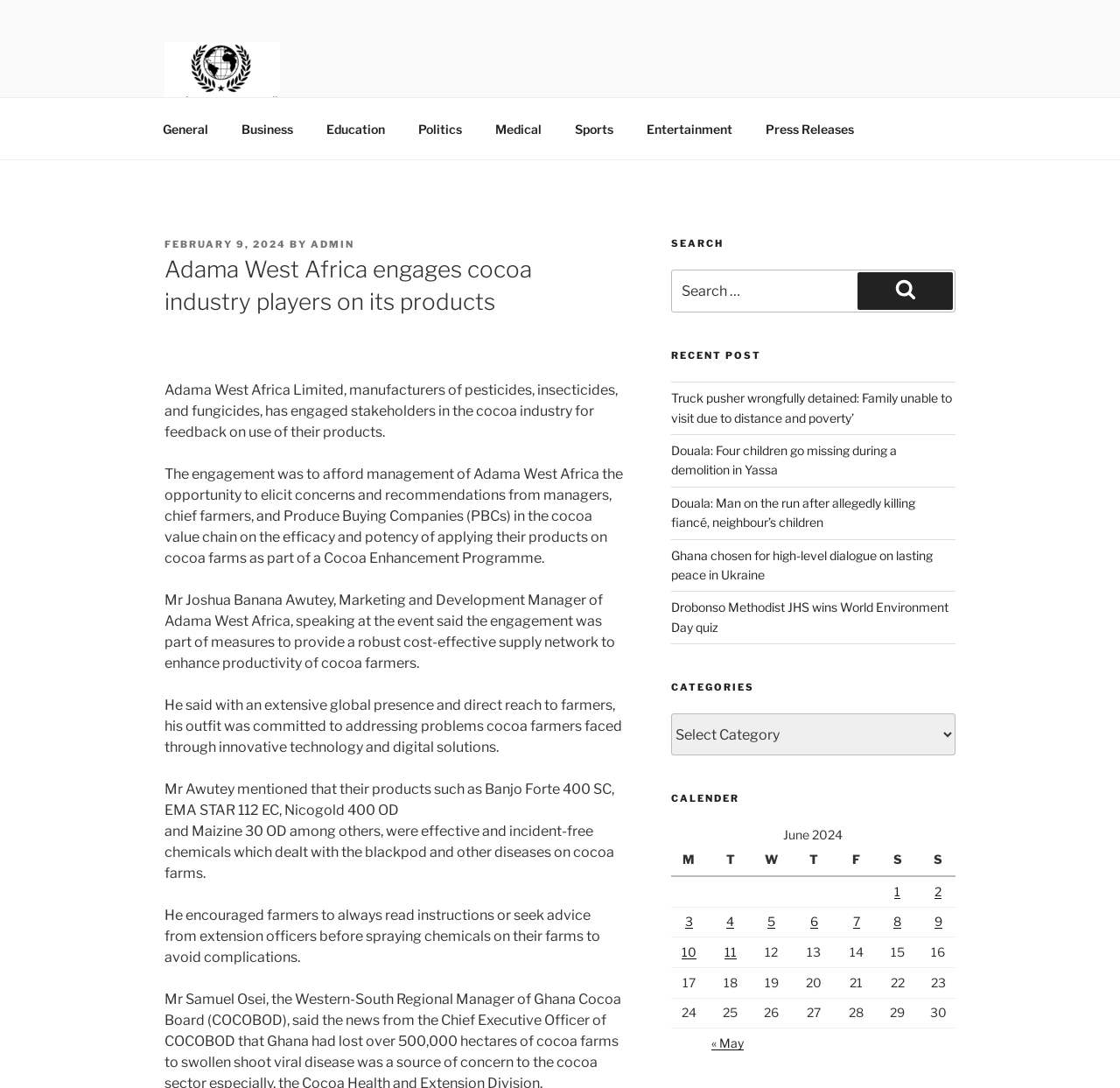Provide the bounding box coordinates of the area you need to click to execute the following instruction: "View recent posts".

[0.599, 0.351, 0.853, 0.592]